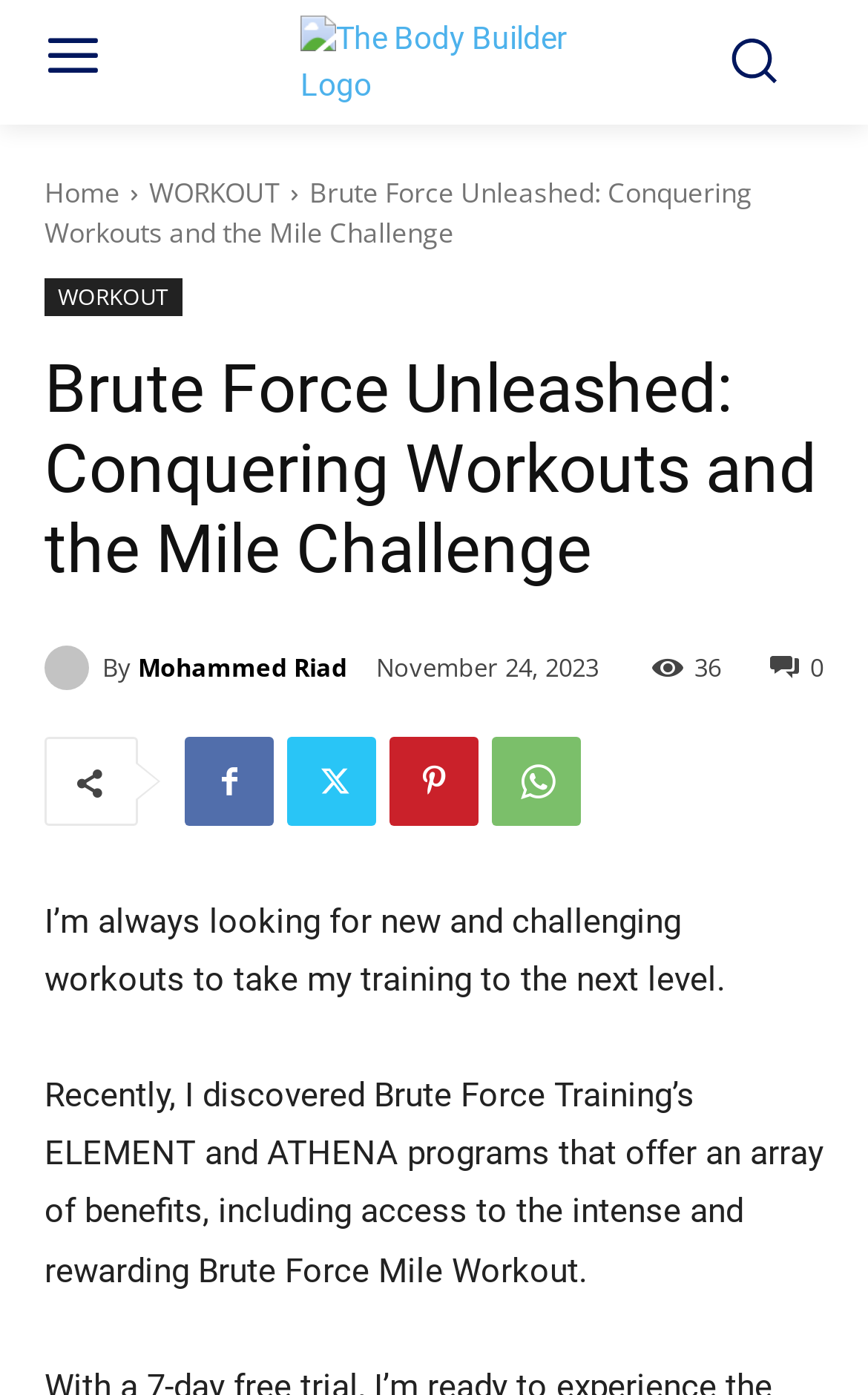Please locate the clickable area by providing the bounding box coordinates to follow this instruction: "Click the Mohammed Riad link".

[0.051, 0.462, 0.118, 0.494]